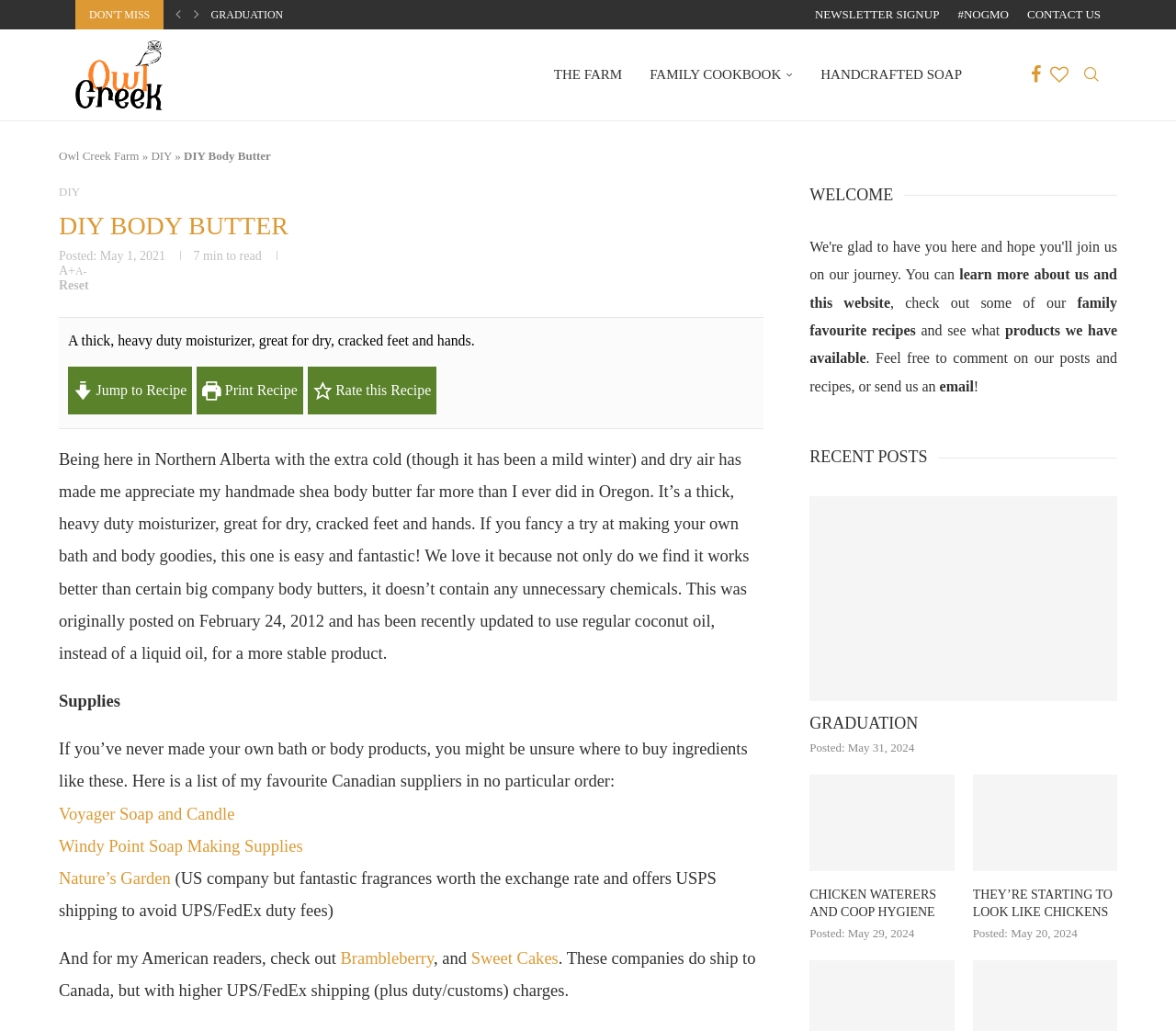Kindly determine the bounding box coordinates for the clickable area to achieve the given instruction: "Open the 'NEWSLETTER SIGNUP' page".

[0.693, 0.0, 0.799, 0.029]